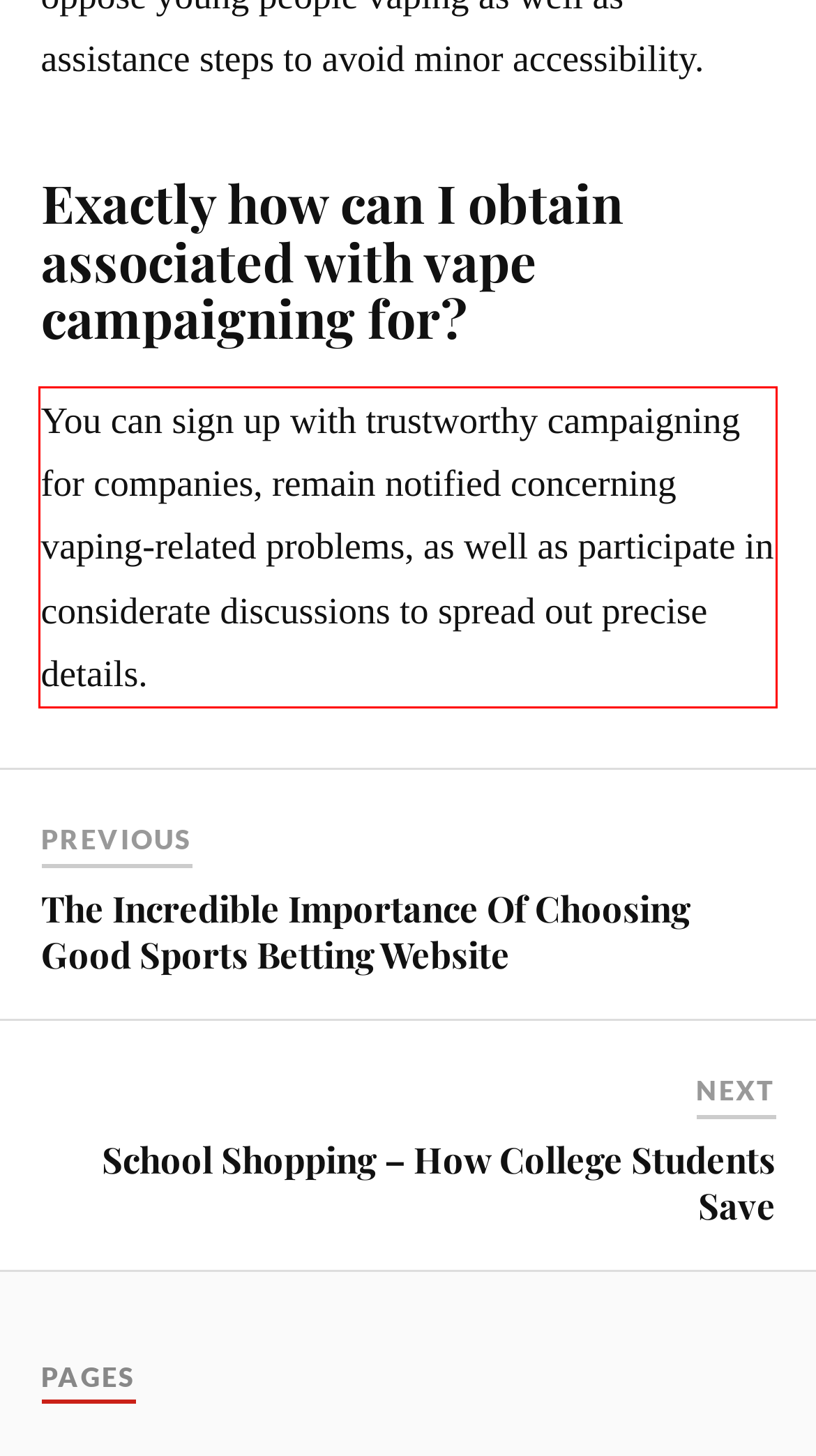Given a screenshot of a webpage with a red bounding box, please identify and retrieve the text inside the red rectangle.

You can sign up with trustworthy campaigning for companies, remain notified concerning vaping-related problems, as well as participate in considerate discussions to spread out precise details.